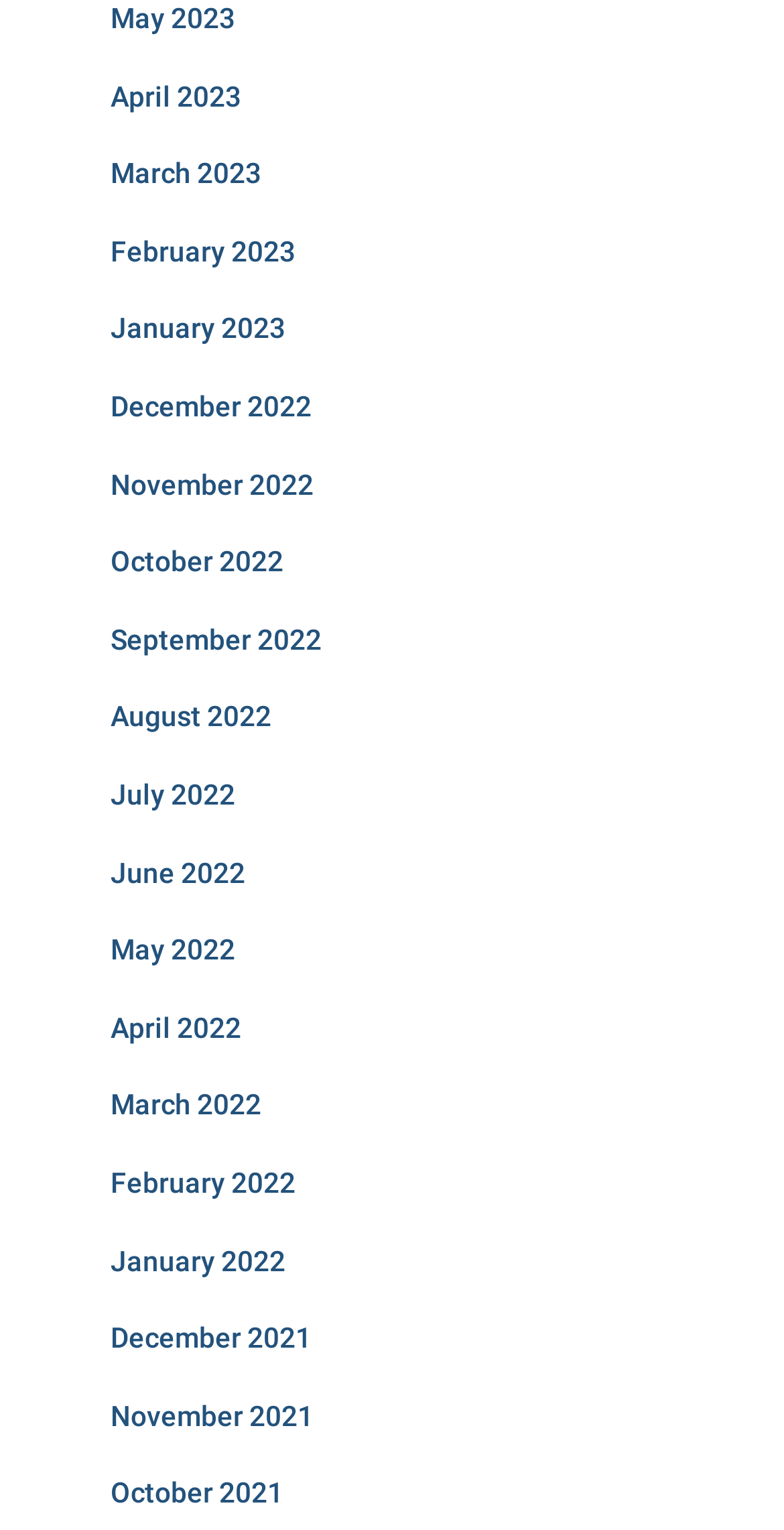Can you pinpoint the bounding box coordinates for the clickable element required for this instruction: "view May 2023"? The coordinates should be four float numbers between 0 and 1, i.e., [left, top, right, bottom].

[0.141, 0.001, 0.3, 0.022]